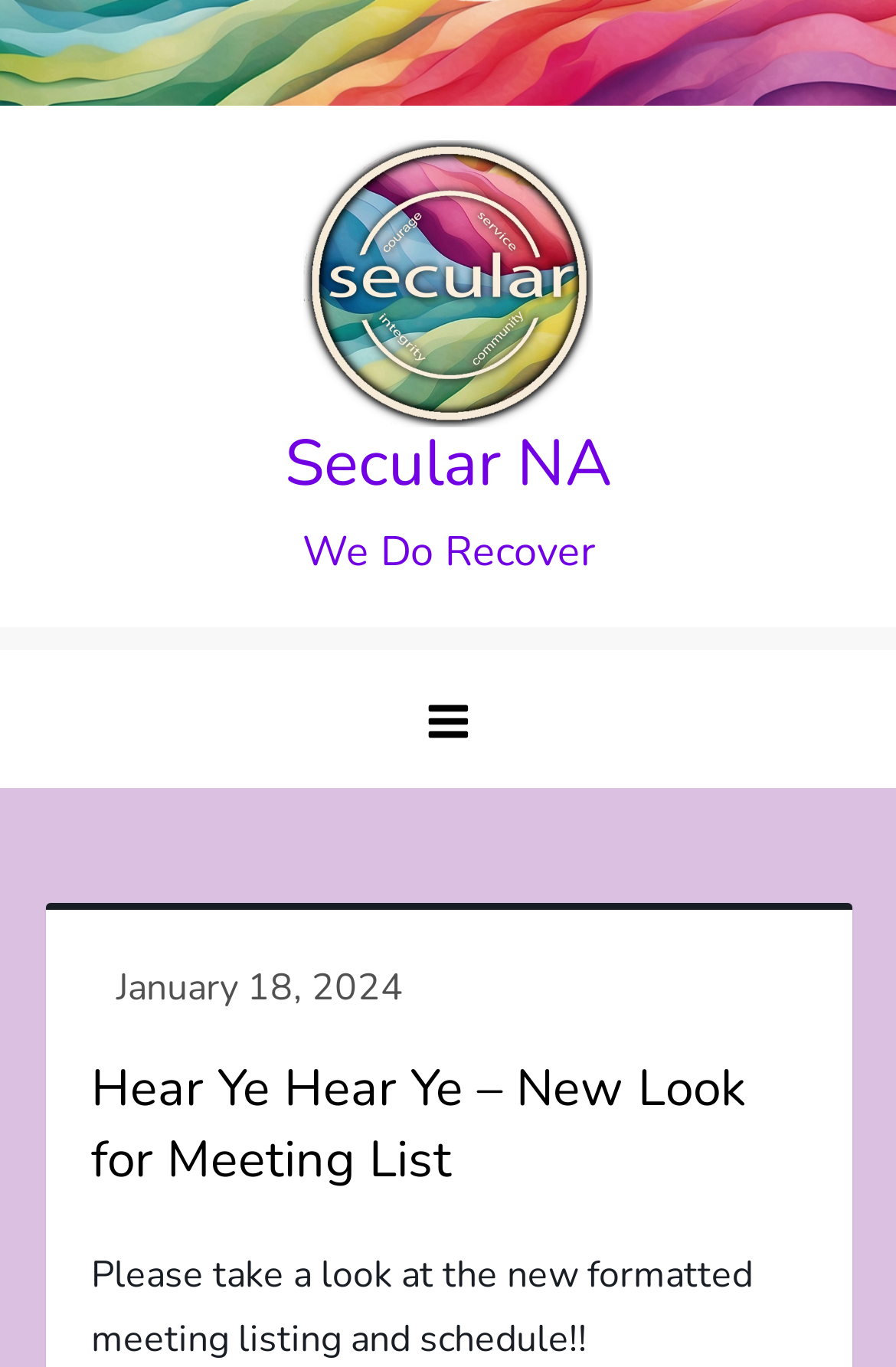Look at the image and give a detailed response to the following question: What is the call-to-action on the website?

The call-to-action can be found in the menu section, where it says 'Please take a look at the new formatted meeting listing and schedule!!' in a static text format, encouraging users to explore the updated meeting listing and schedule.